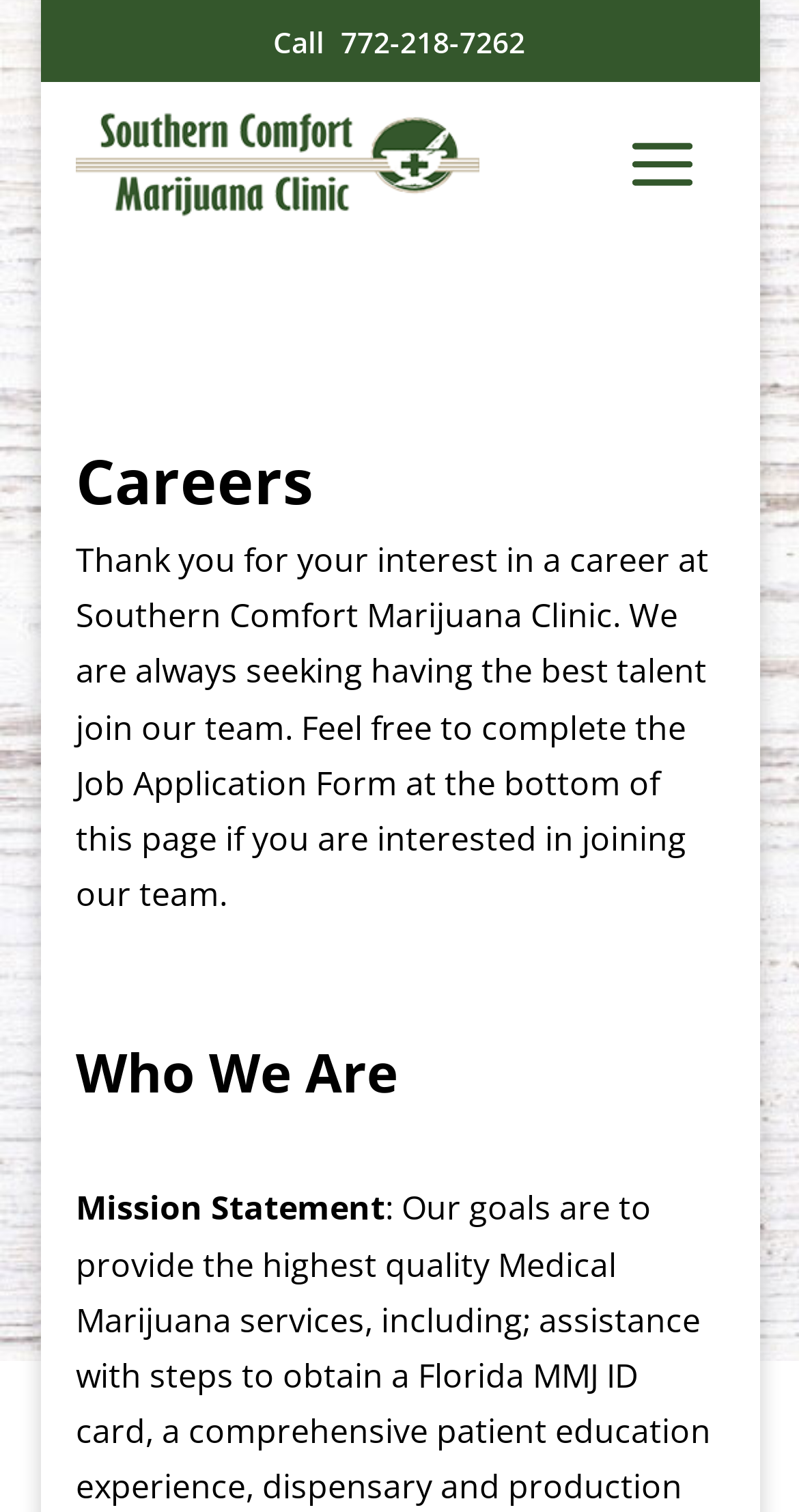Using the format (top-left x, top-left y, bottom-right x, bottom-right y), and given the element description, identify the bounding box coordinates within the screenshot: 772-218-7262

[0.427, 0.015, 0.658, 0.041]